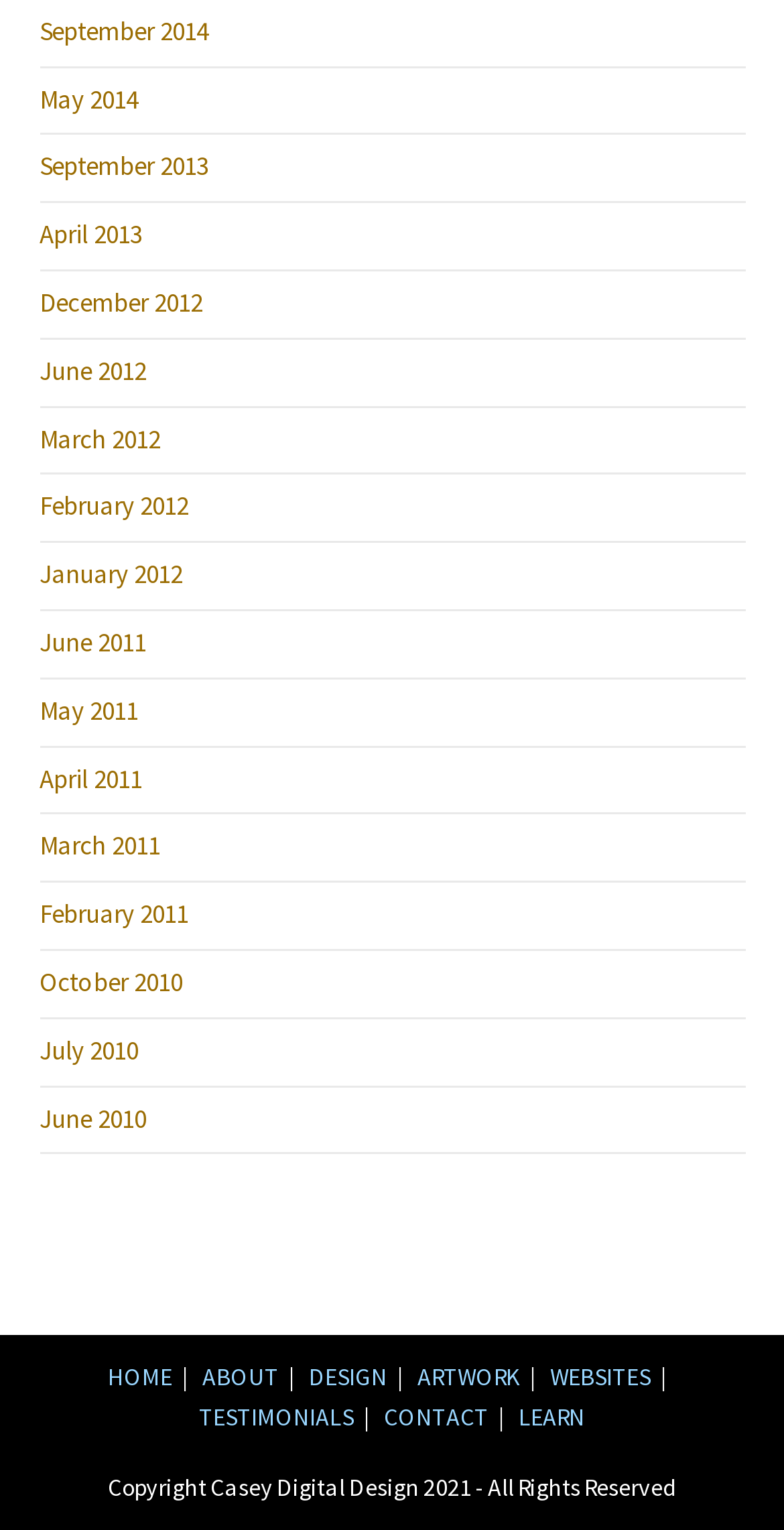Find the bounding box coordinates of the element's region that should be clicked in order to follow the given instruction: "contact us". The coordinates should consist of four float numbers between 0 and 1, i.e., [left, top, right, bottom].

[0.49, 0.916, 0.623, 0.936]